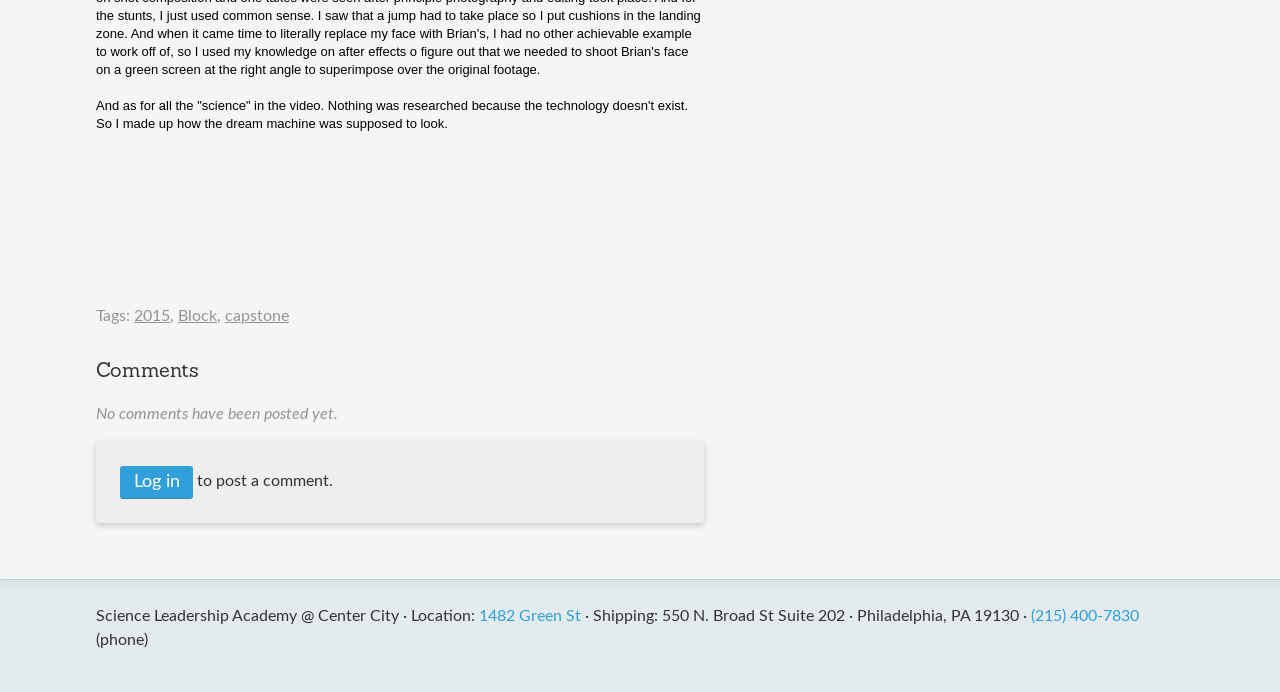Please answer the following question using a single word or phrase: 
What is the phone number of Science Leadership Academy?

(215) 400-7830